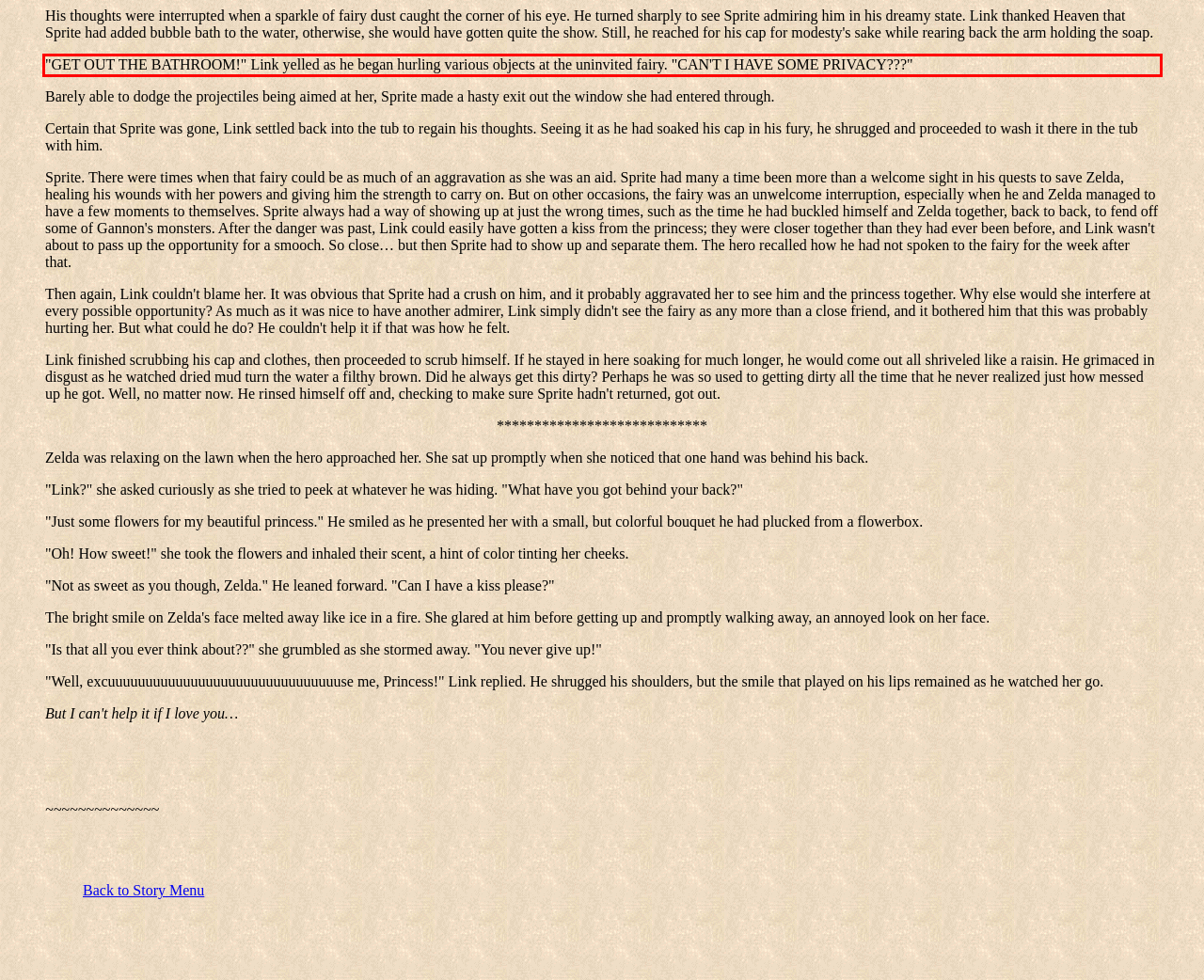Analyze the webpage screenshot and use OCR to recognize the text content in the red bounding box.

"GET OUT THE BATHROOM!" Link yelled as he began hurling various objects at the uninvited fairy. "CAN'T I HAVE SOME PRIVACY???"